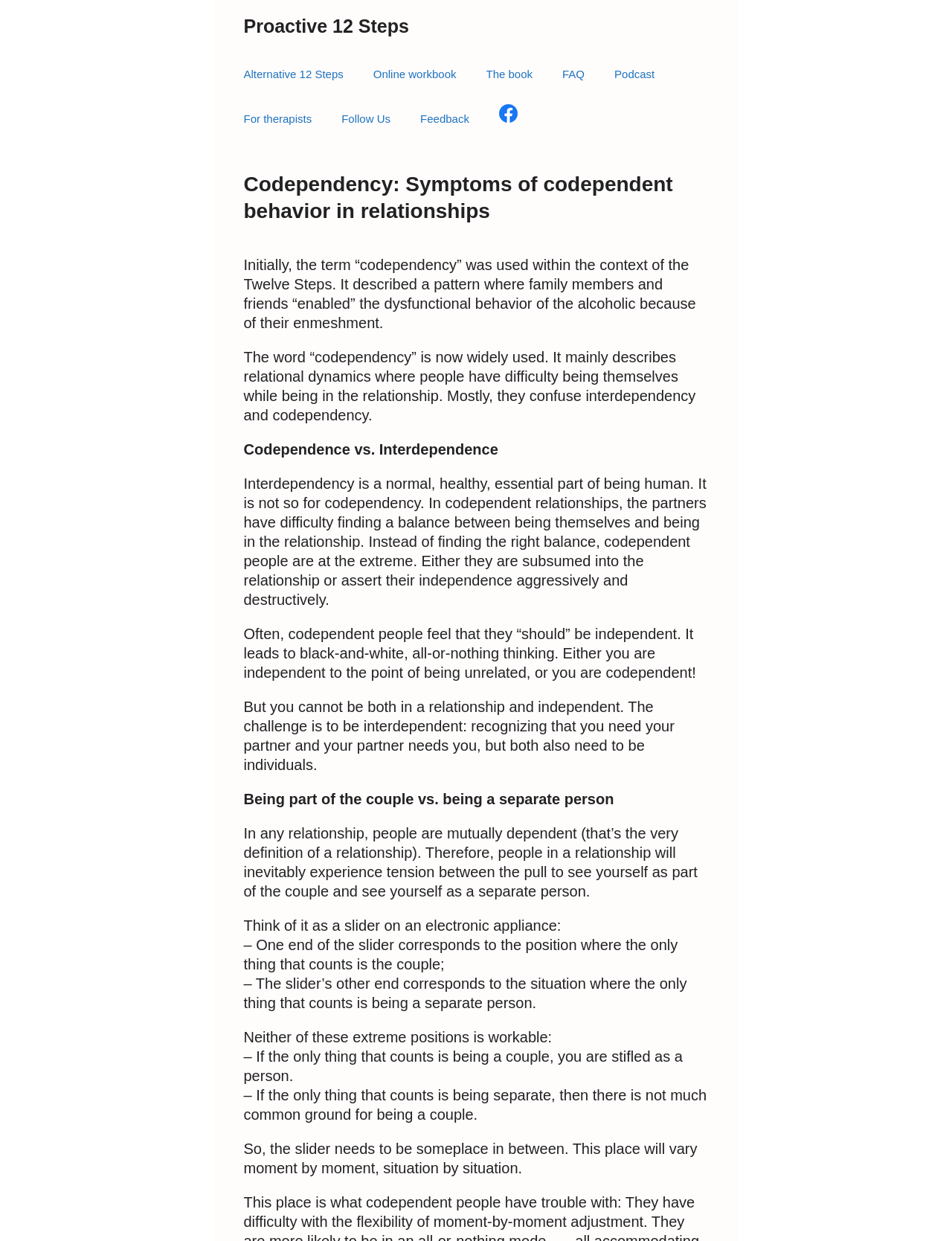From the image, can you give a detailed response to the question below:
What is the difference between codependency and interdependency?

According to the webpage, interdependency is a normal, healthy, essential part of being human, whereas codependency is not. In codependent relationships, the partners have difficulty finding a balance between being themselves and being in the relationship, whereas interdependency recognizes that you need your partner and your partner needs you, but both also need to be individuals.